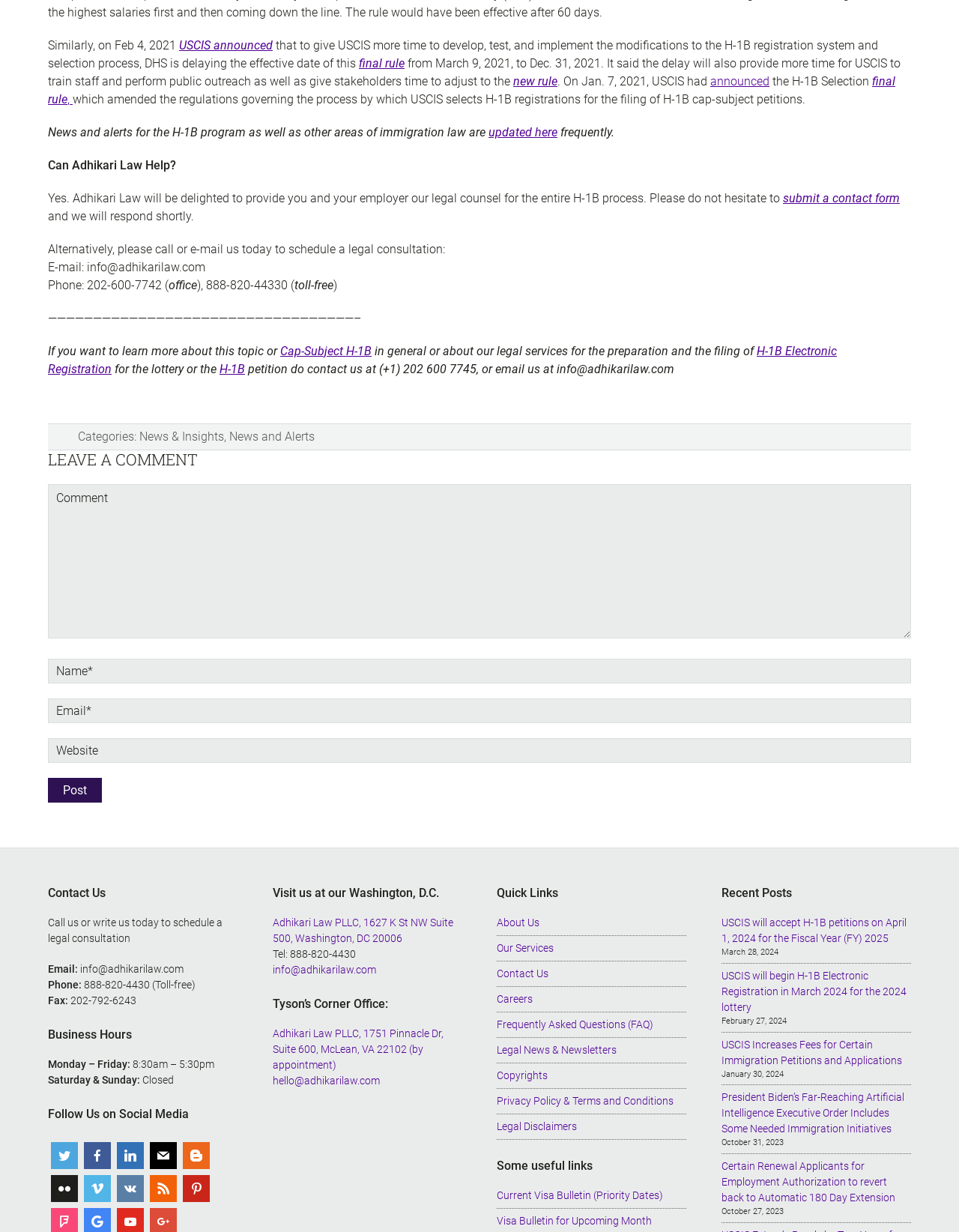What is the new rule announced by USCIS on Jan. 7, 2021?
Please use the visual content to give a single word or phrase answer.

H-1B Selection final rule